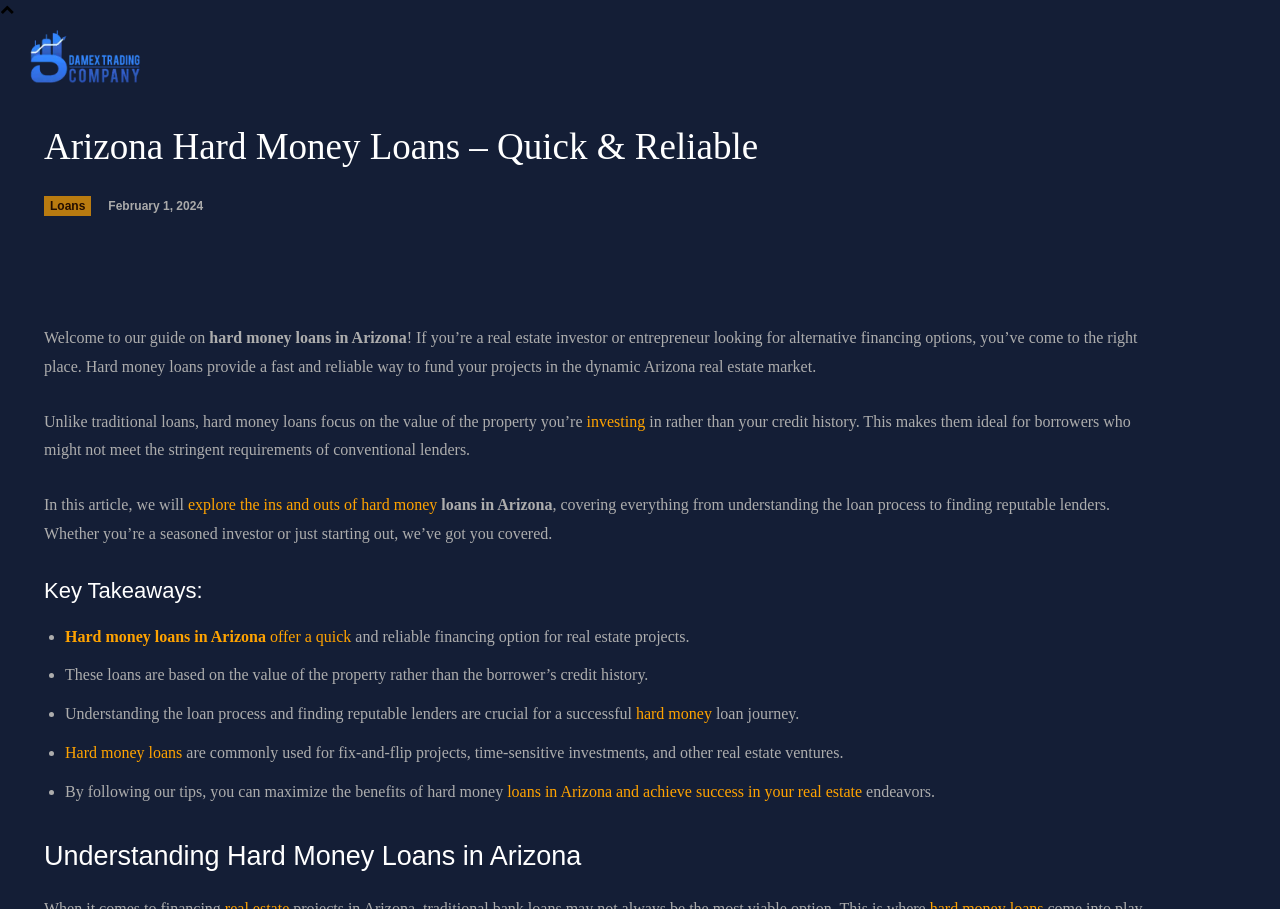Could you specify the bounding box coordinates for the clickable section to complete the following instruction: "Click the 'Our Loans' link"?

[0.295, 0.023, 0.36, 0.106]